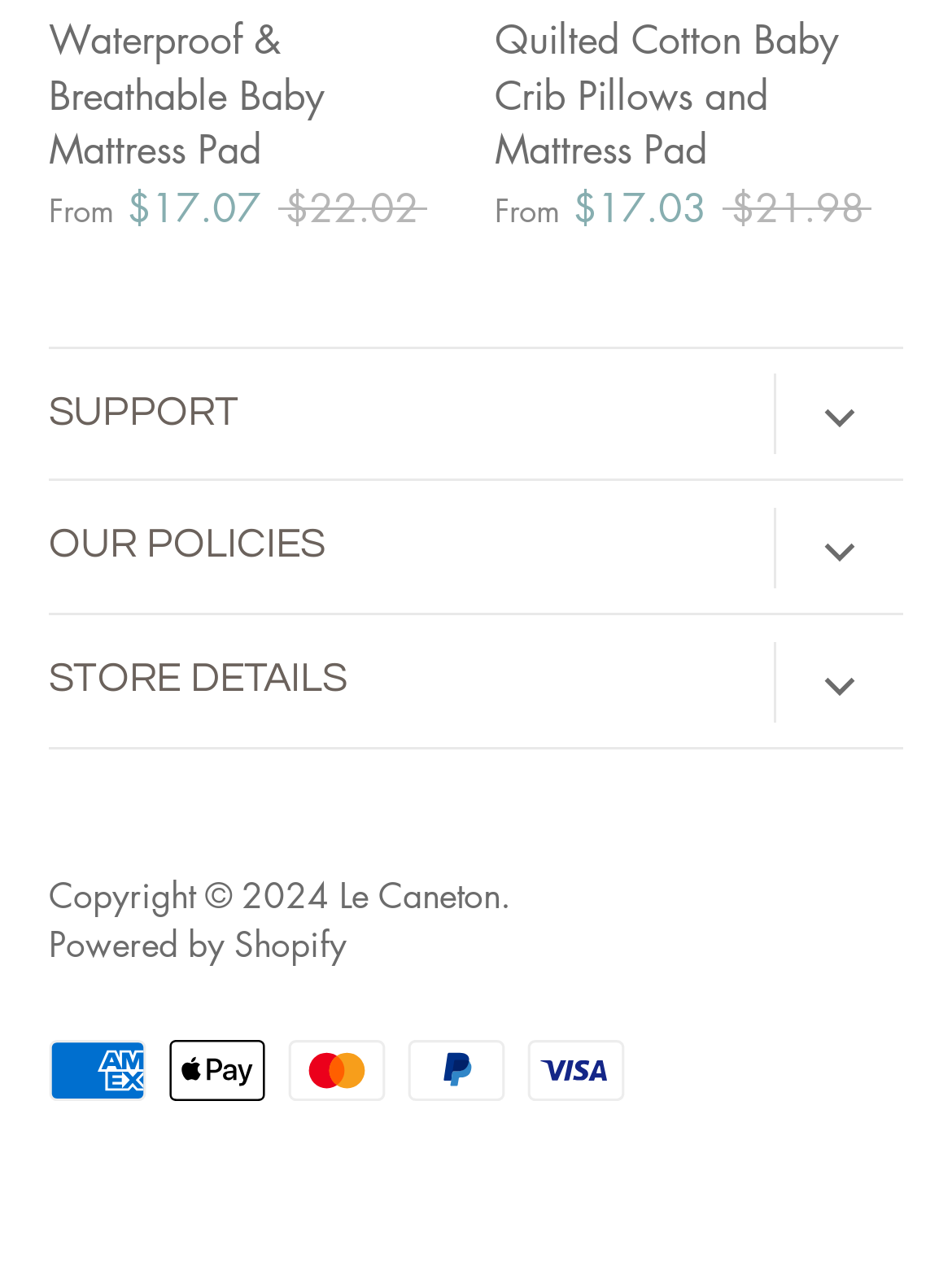Find the bounding box coordinates corresponding to the UI element with the description: "Terms of Service". The coordinates should be formatted as [left, top, right, bottom], with values as floats between 0 and 1.

[0.051, 0.557, 0.336, 0.606]